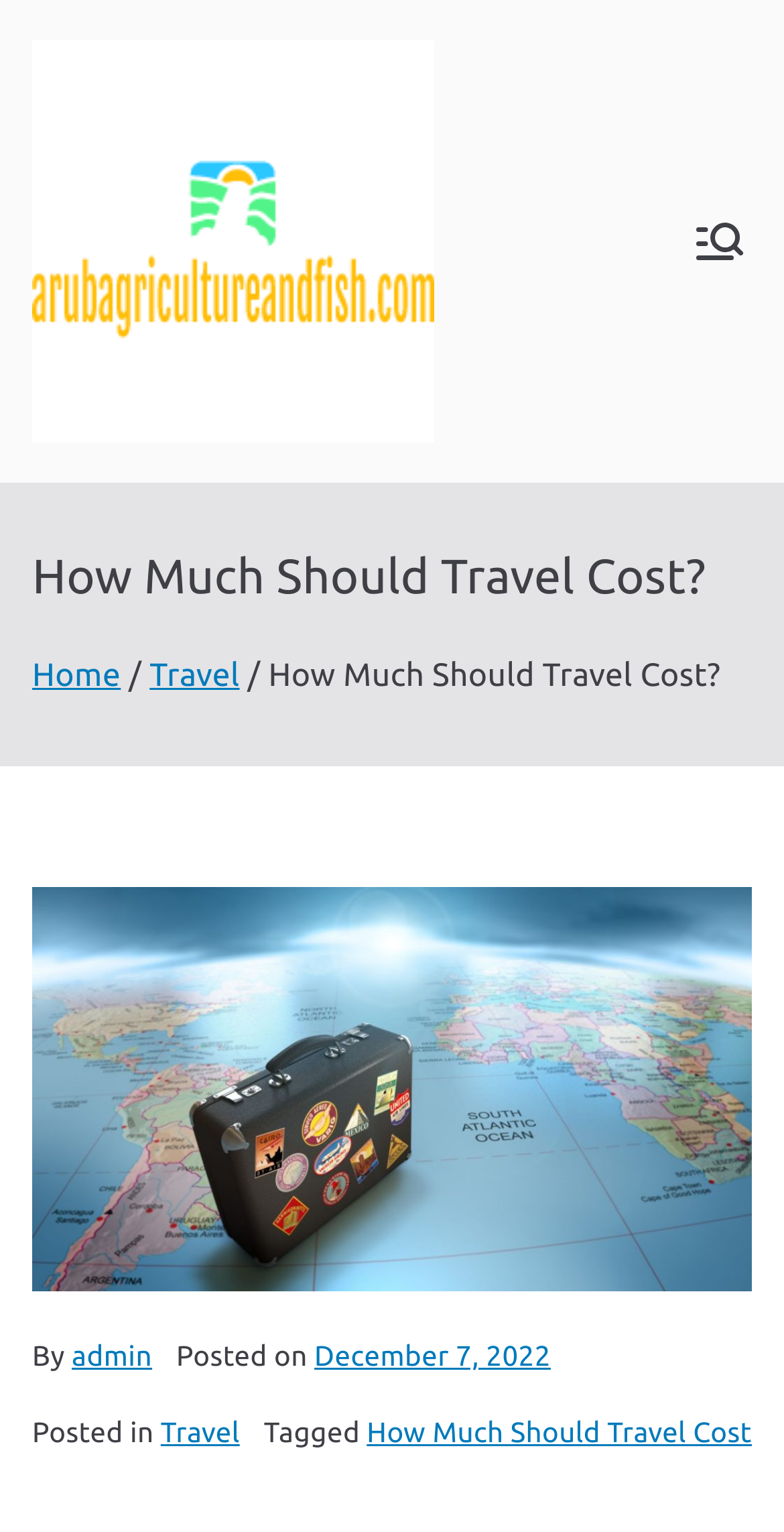Determine the bounding box coordinates of the clickable region to execute the instruction: "check the post details". The coordinates should be four float numbers between 0 and 1, denoted as [left, top, right, bottom].

[0.401, 0.875, 0.703, 0.896]